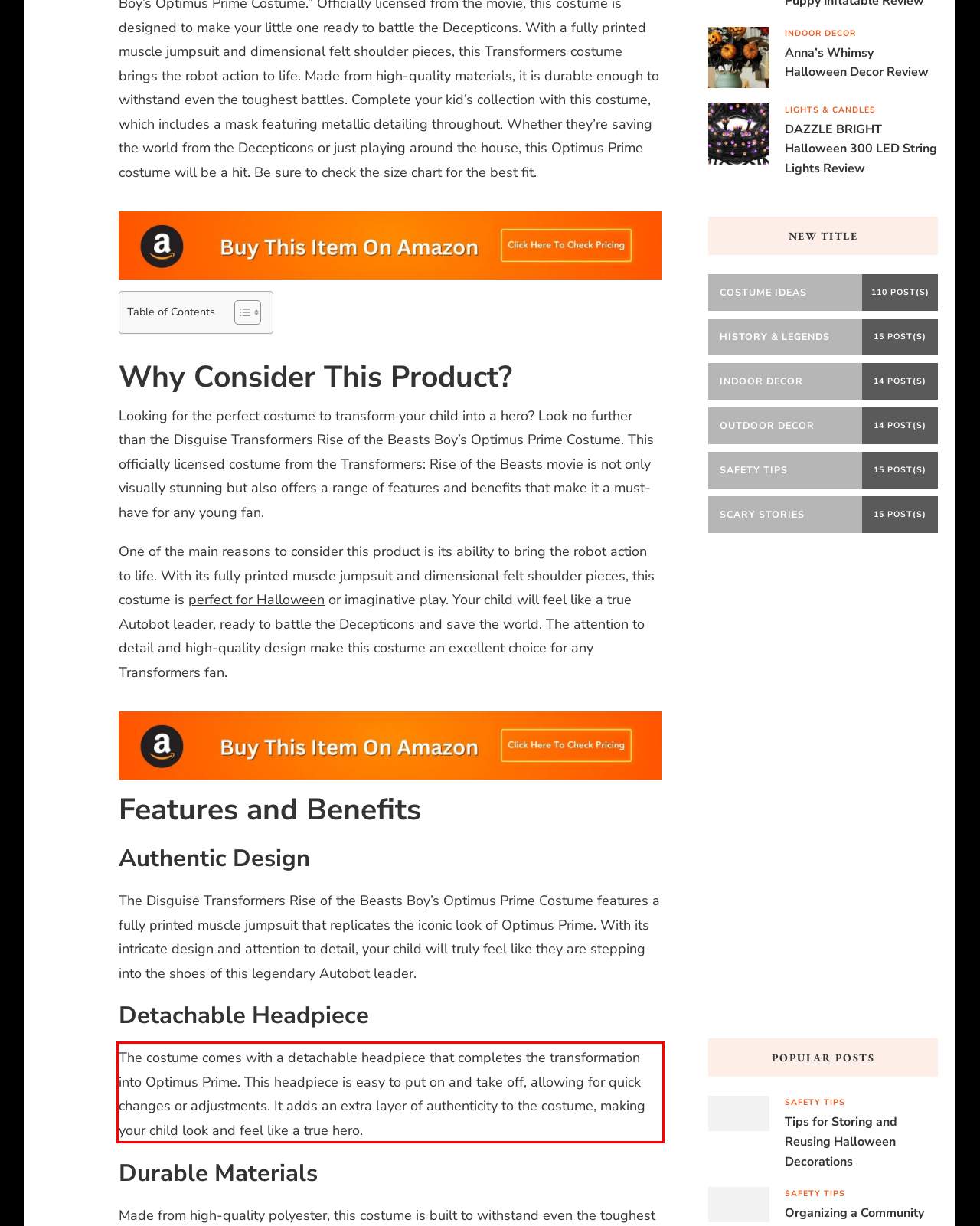Look at the webpage screenshot and recognize the text inside the red bounding box.

The costume comes with a detachable headpiece that completes the transformation into Optimus Prime. This headpiece is easy to put on and take off, allowing for quick changes or adjustments. It adds an extra layer of authenticity to the costume, making your child look and feel like a true hero.